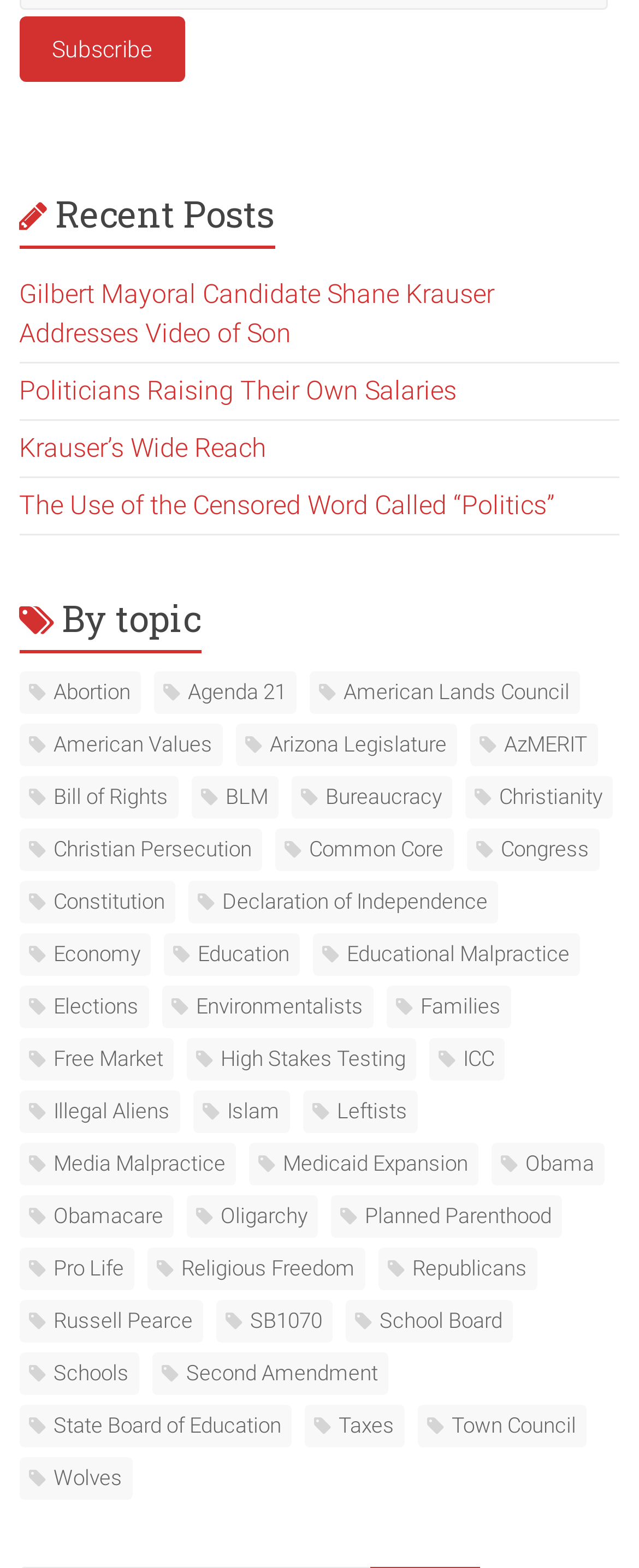Please determine the bounding box coordinates for the UI element described here. Use the format (top-left x, top-left y, bottom-right x, bottom-right y) with values bounded between 0 and 1: Declaration of Independence

[0.294, 0.562, 0.779, 0.589]